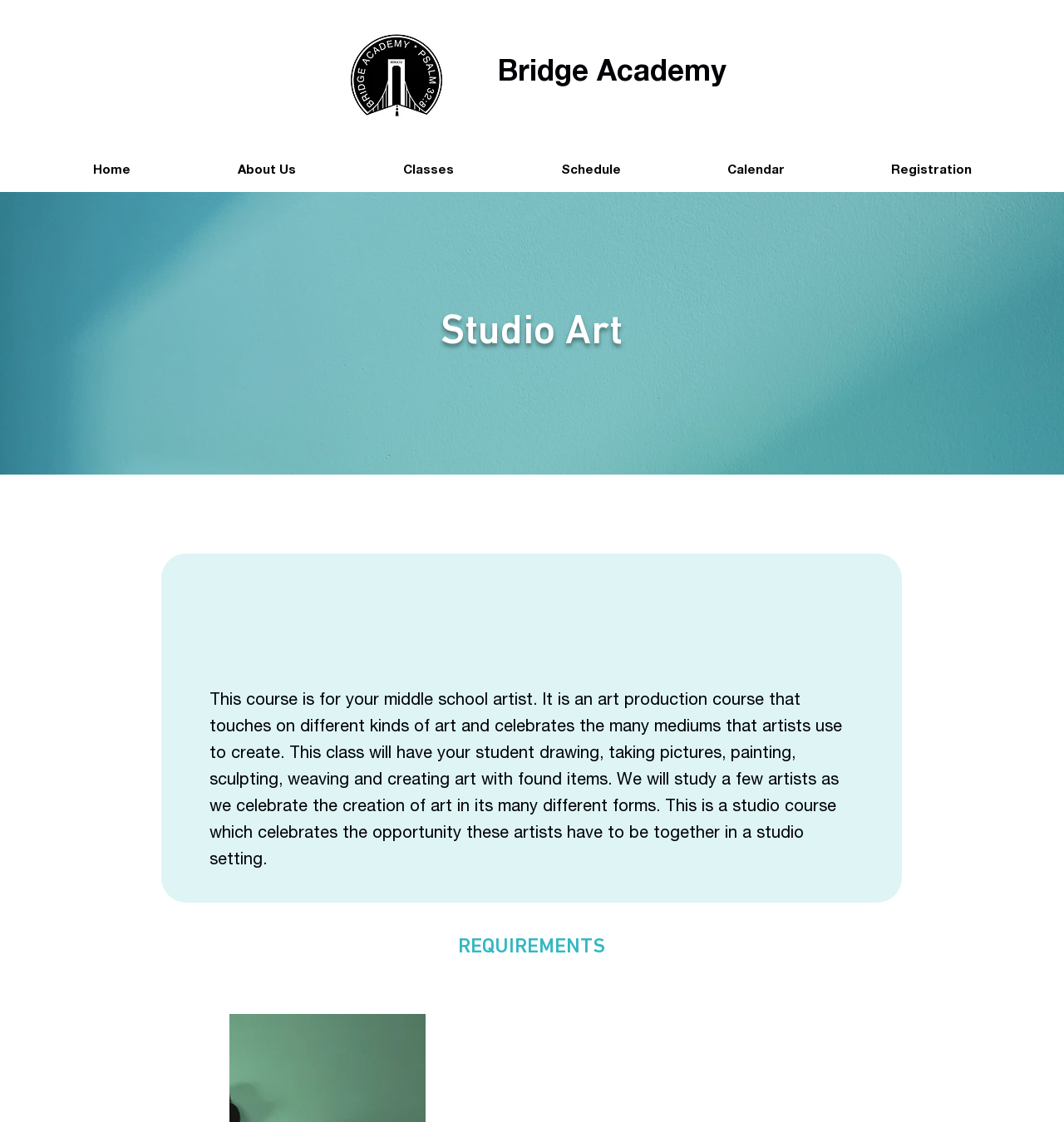Please find the bounding box for the UI element described by: "Bridge Academy".

[0.468, 0.053, 0.682, 0.079]